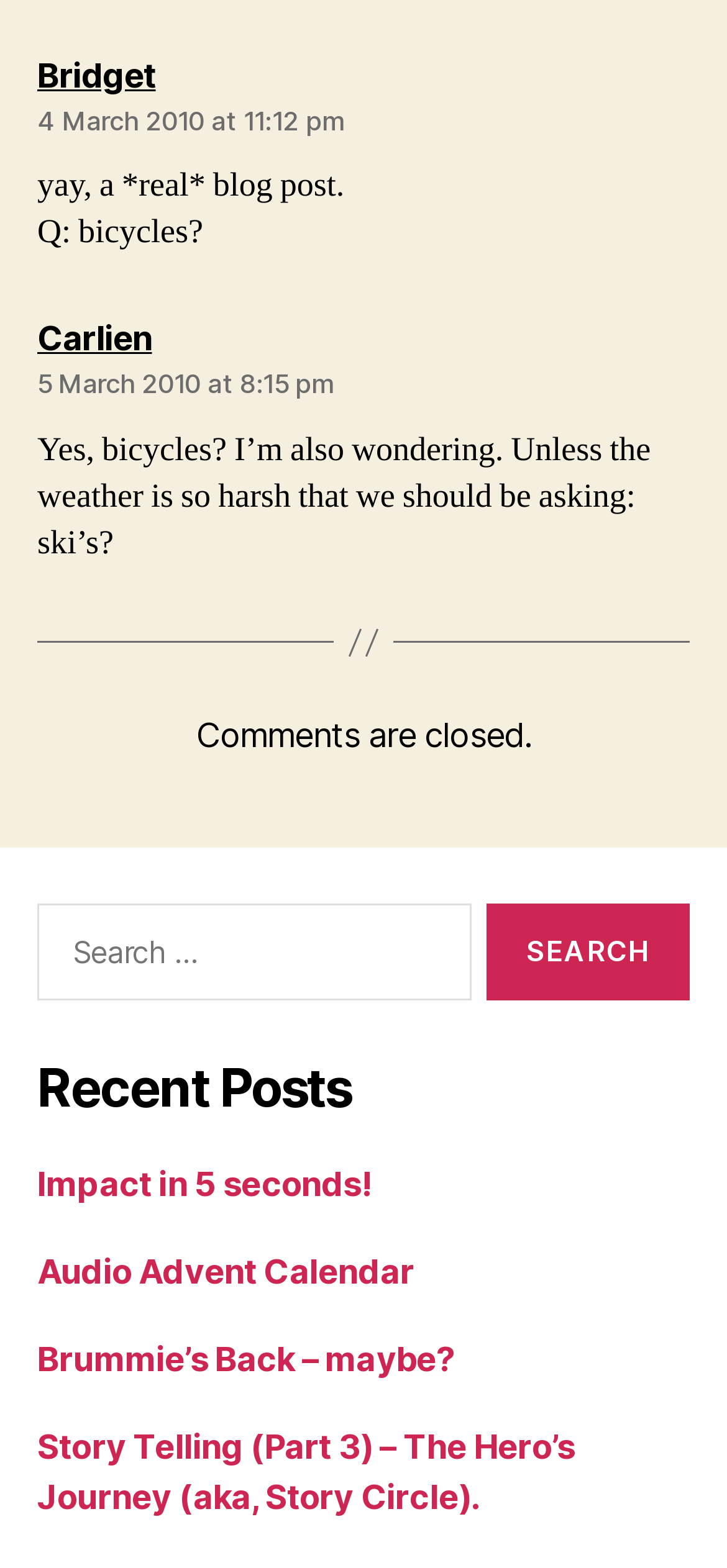Please identify the bounding box coordinates for the region that you need to click to follow this instruction: "Read the post from Carlien".

[0.051, 0.204, 0.209, 0.229]